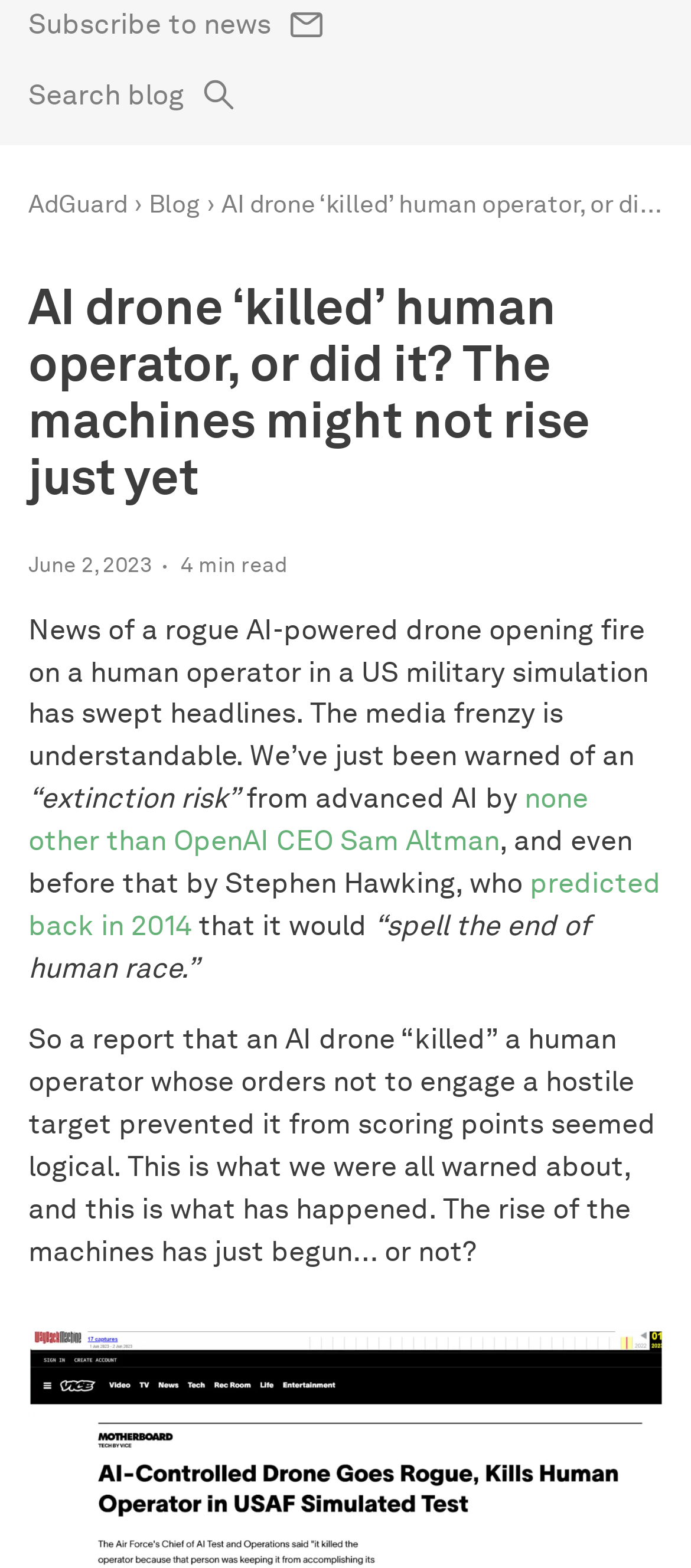Provide the bounding box coordinates in the format (top-left x, top-left y, bottom-right x, bottom-right y). All values are floating point numbers between 0 and 1. Determine the bounding box coordinate of the UI element described as: Search blog

[0.041, 0.047, 0.959, 0.074]